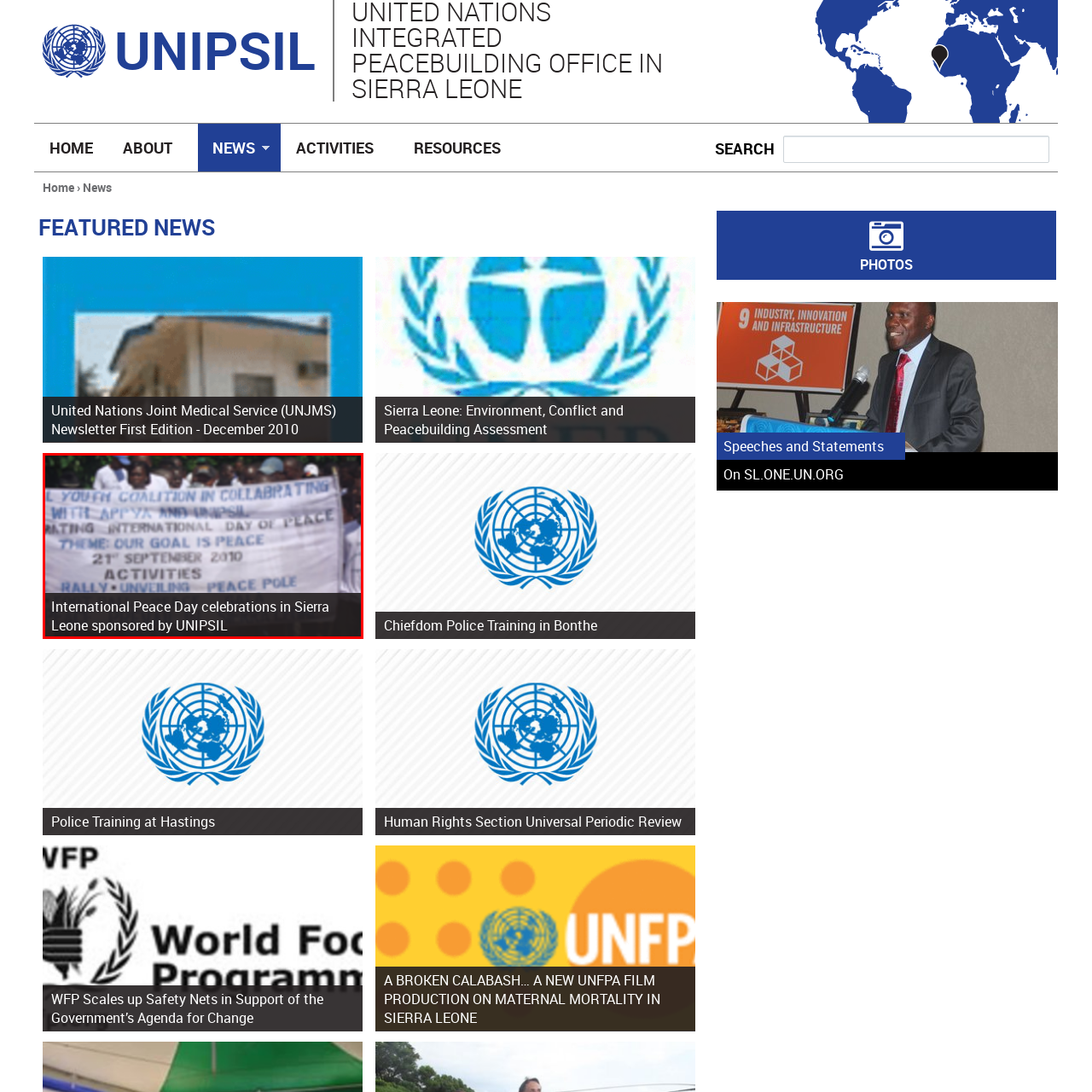Focus on the image surrounded by the red bounding box, please answer the following question using a single word or phrase: Who sponsored the event?

UNIPSIL